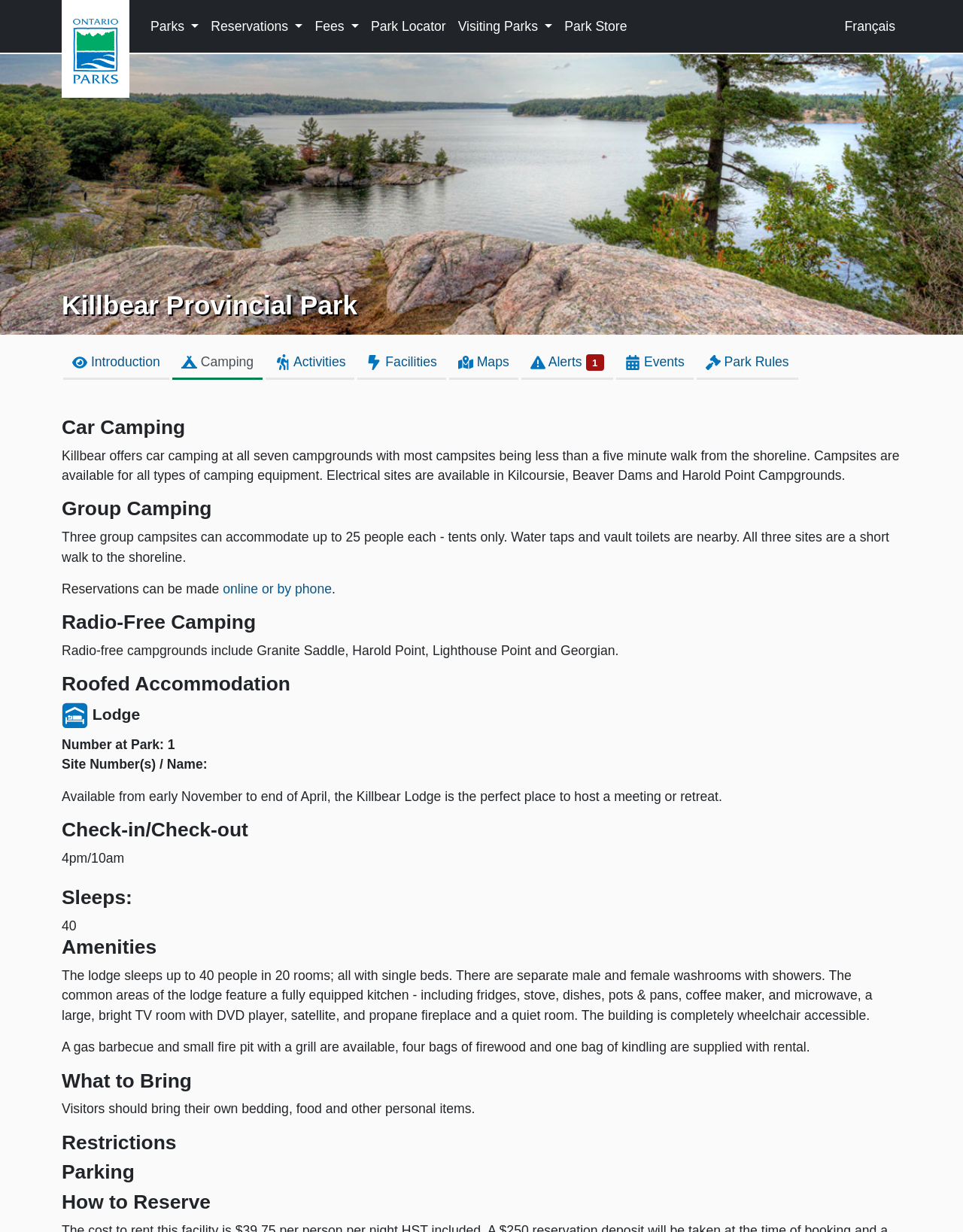What is the check-in/check-out time at Killbear Provincial Park?
Answer the question with detailed information derived from the image.

The webpage states that the check-in time is 4pm and the check-out time is 10am.